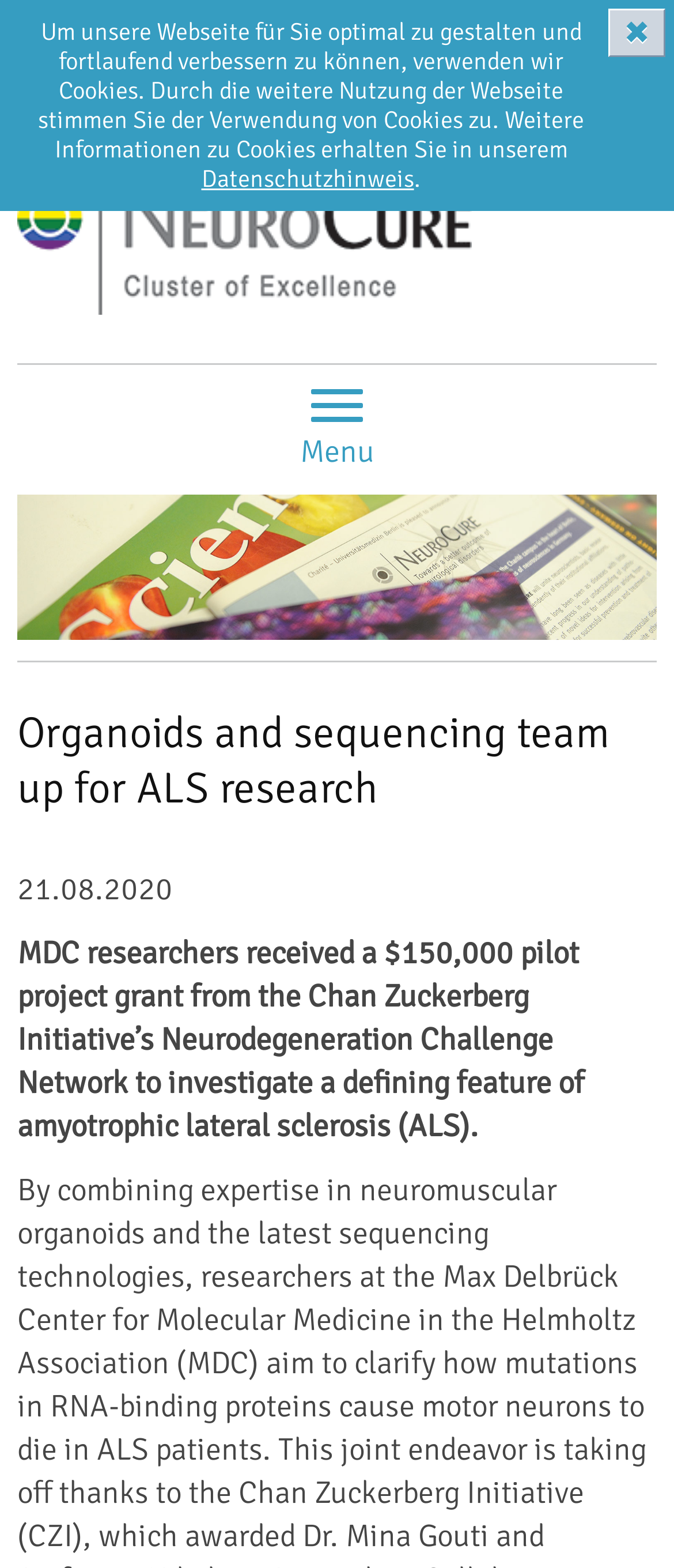What is the topic of the research grant?
Answer the question with a thorough and detailed explanation.

I read the static text on the webpage, which mentioned that 'MDC researchers received a $150,000 pilot project grant from the Chan Zuckerberg Initiative’s Neurodegeneration Challenge Network to investigate a defining feature of amyotrophic lateral sclerosis (ALS).' This indicates that the topic of the research grant is ALS research.